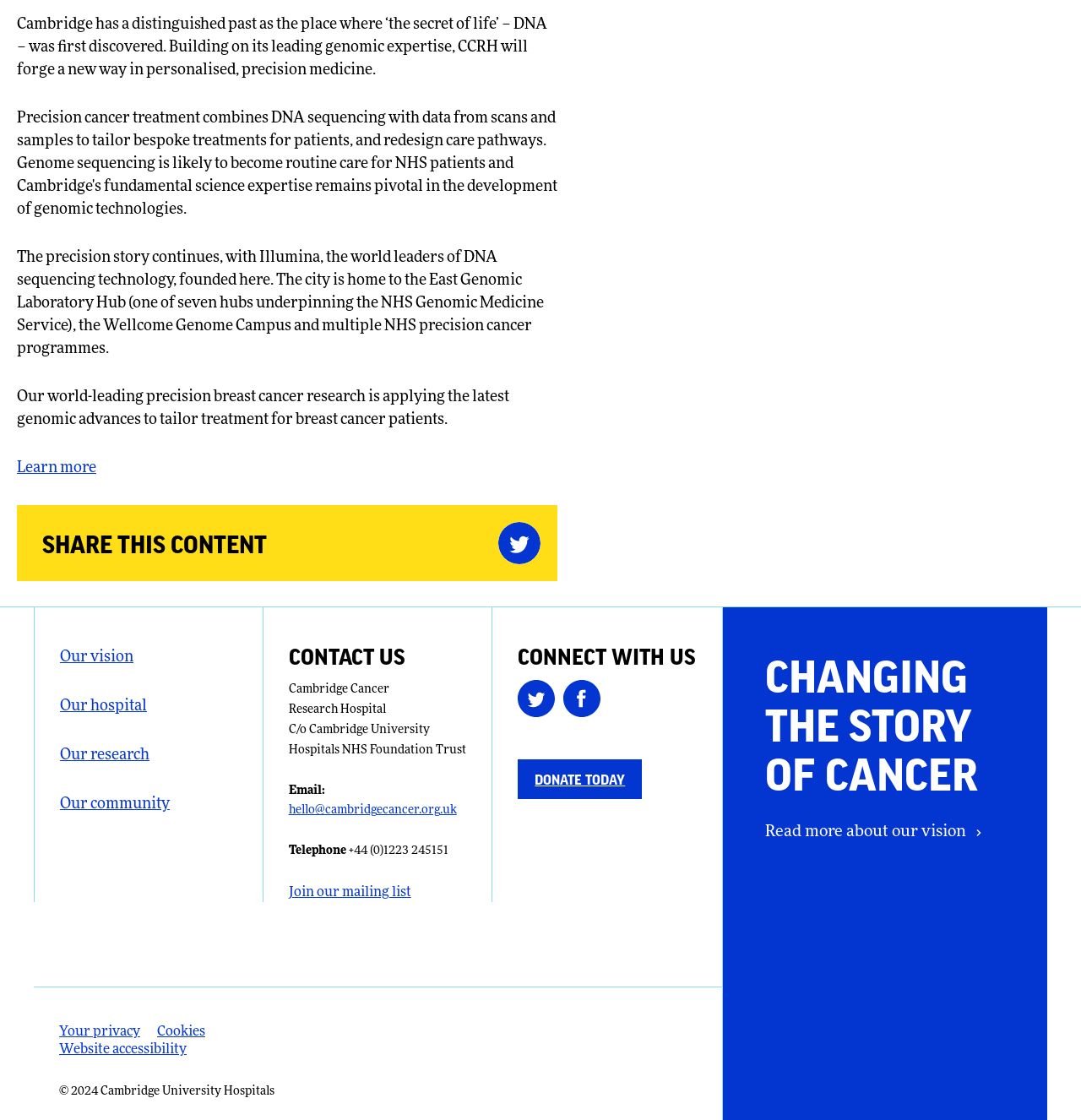Please predict the bounding box coordinates of the element's region where a click is necessary to complete the following instruction: "Donate today". The coordinates should be represented by four float numbers between 0 and 1, i.e., [left, top, right, bottom].

[0.479, 0.678, 0.594, 0.714]